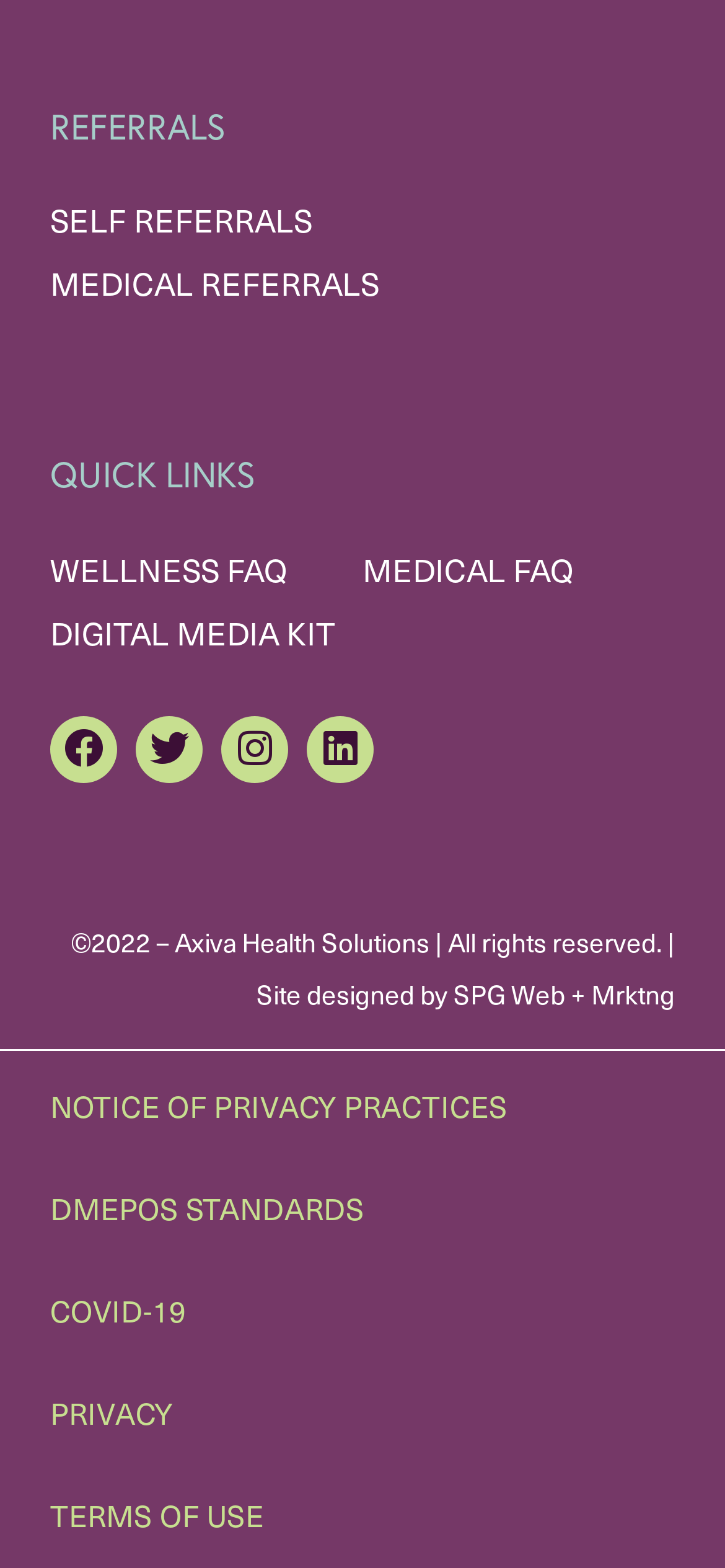Pinpoint the bounding box coordinates of the element to be clicked to execute the instruction: "Read NOTICE OF PRIVACY PRACTICES".

[0.069, 0.691, 0.7, 0.719]